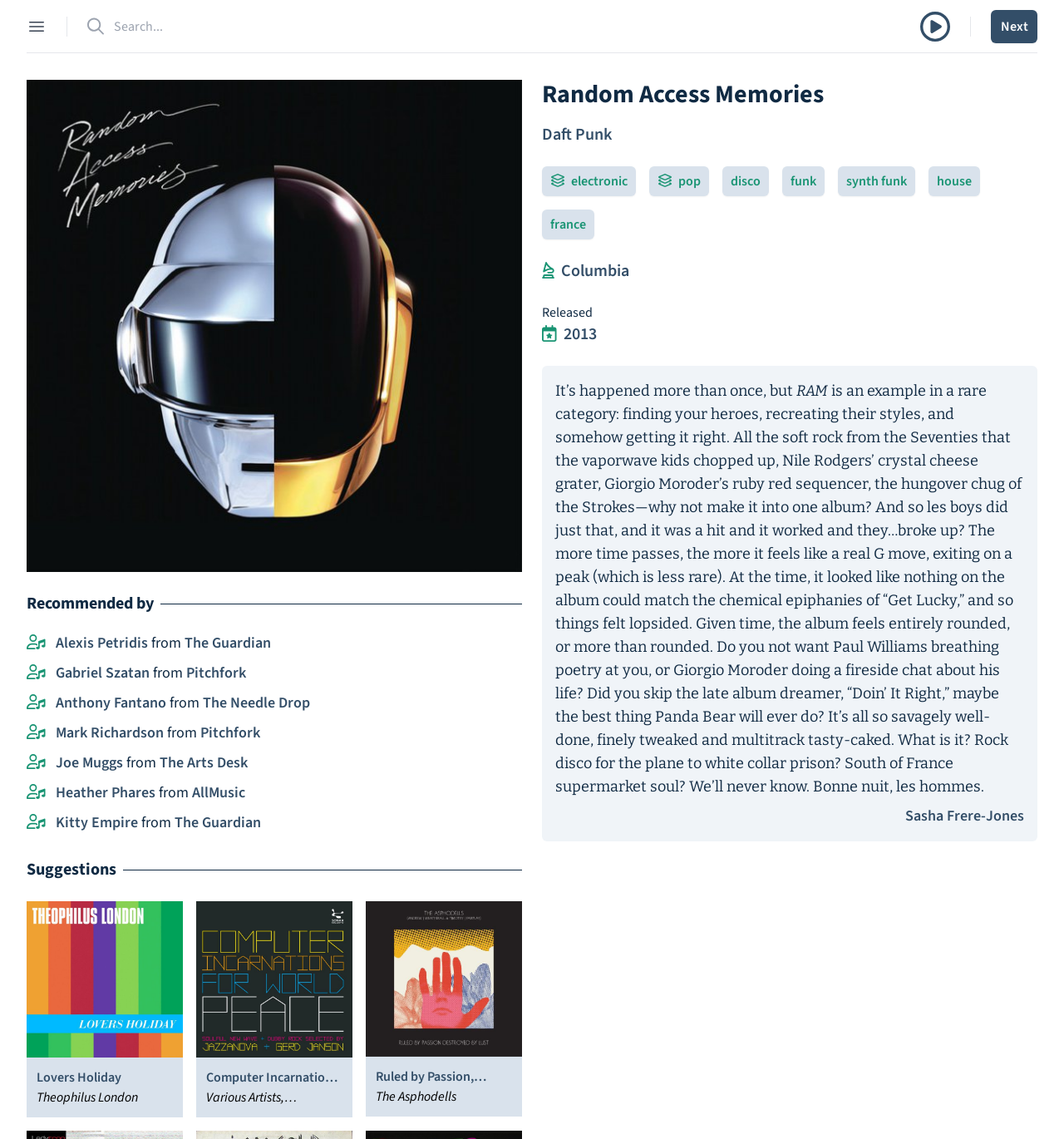Can you show the bounding box coordinates of the region to click on to complete the task described in the instruction: "Add recommender Alexis Petridis to filters"?

[0.025, 0.555, 0.043, 0.575]